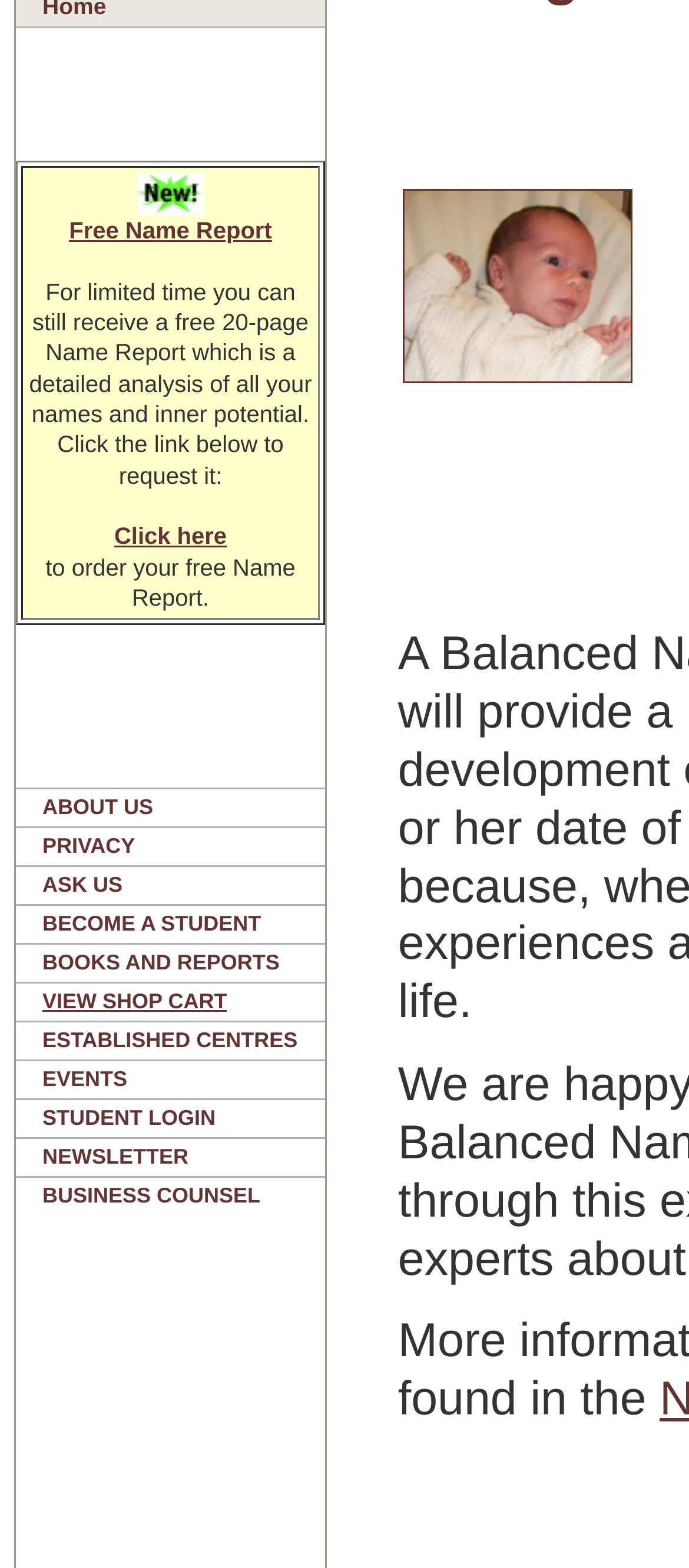Determine the bounding box coordinates in the format (top-left x, top-left y, bottom-right x, bottom-right y). Ensure all values are floating point numbers between 0 and 1. Identify the bounding box of the UI element described by: NEWSLETTER

[0.062, 0.73, 0.274, 0.746]